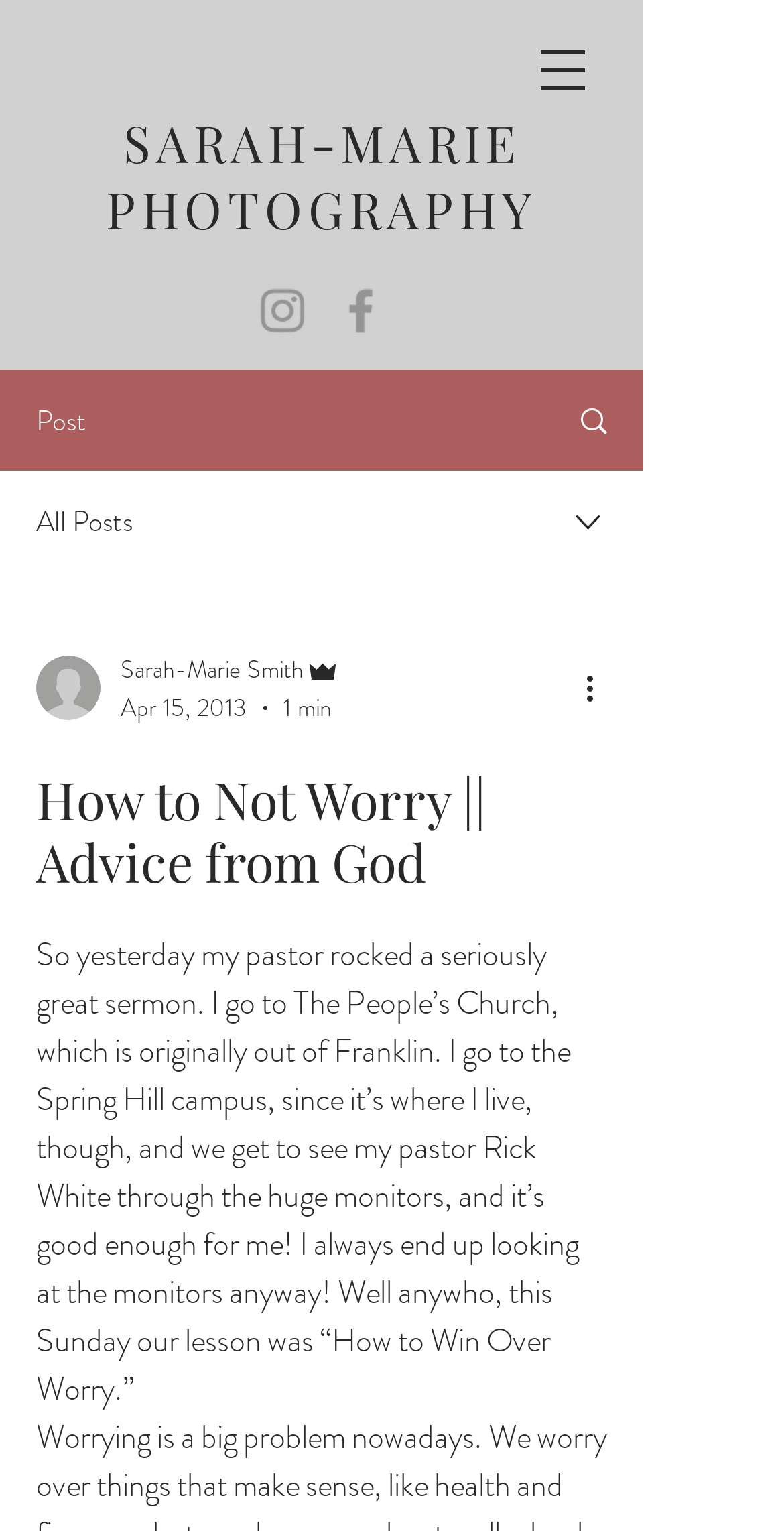Could you please study the image and provide a detailed answer to the question:
What is the estimated reading time of the post?

The author provides an estimated reading time of 1 minute for the post, which is indicated below the author's name and date.